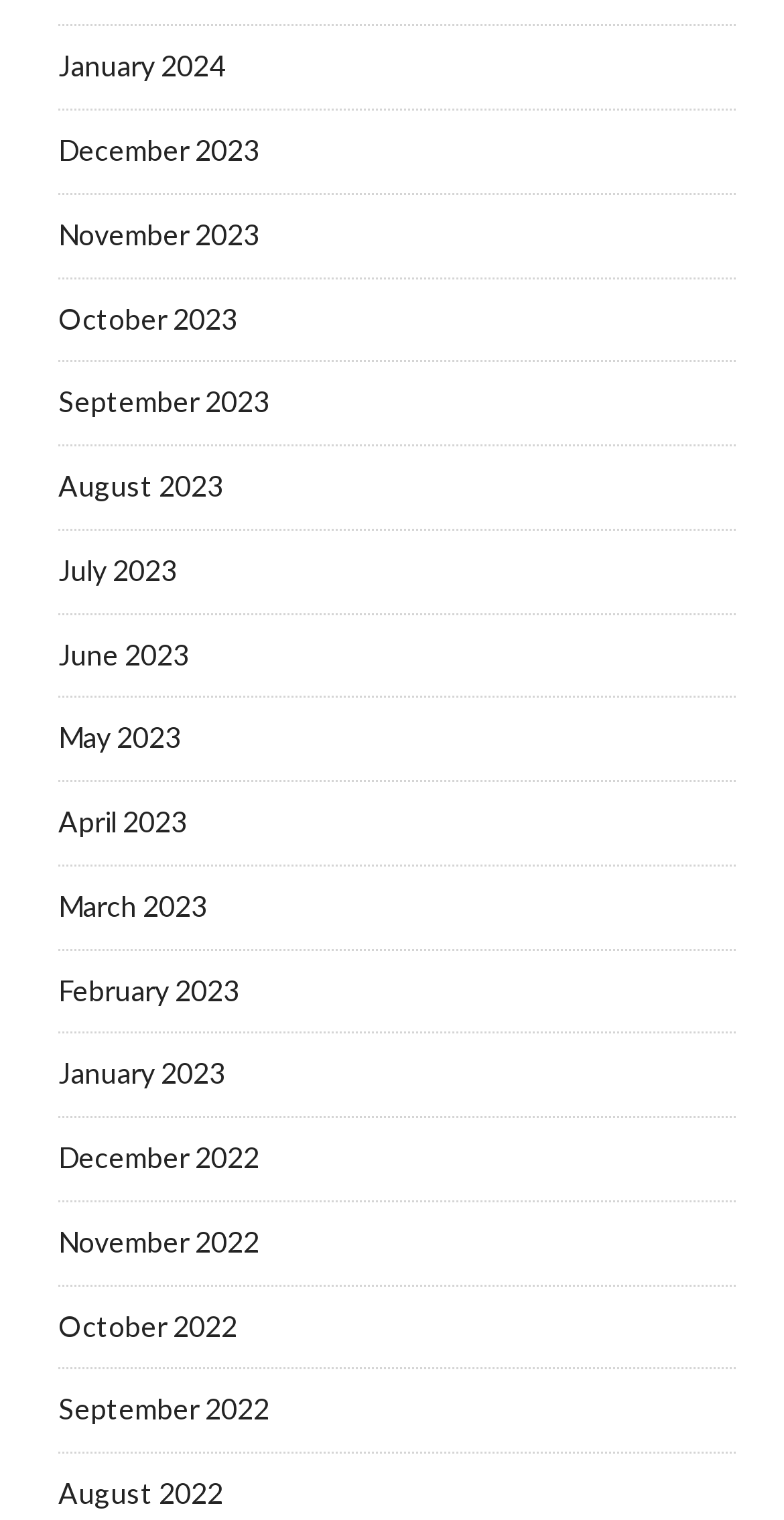Extract the bounding box coordinates of the UI element described by: "September 2022". The coordinates should include four float numbers ranging from 0 to 1, e.g., [left, top, right, bottom].

[0.074, 0.916, 0.344, 0.938]